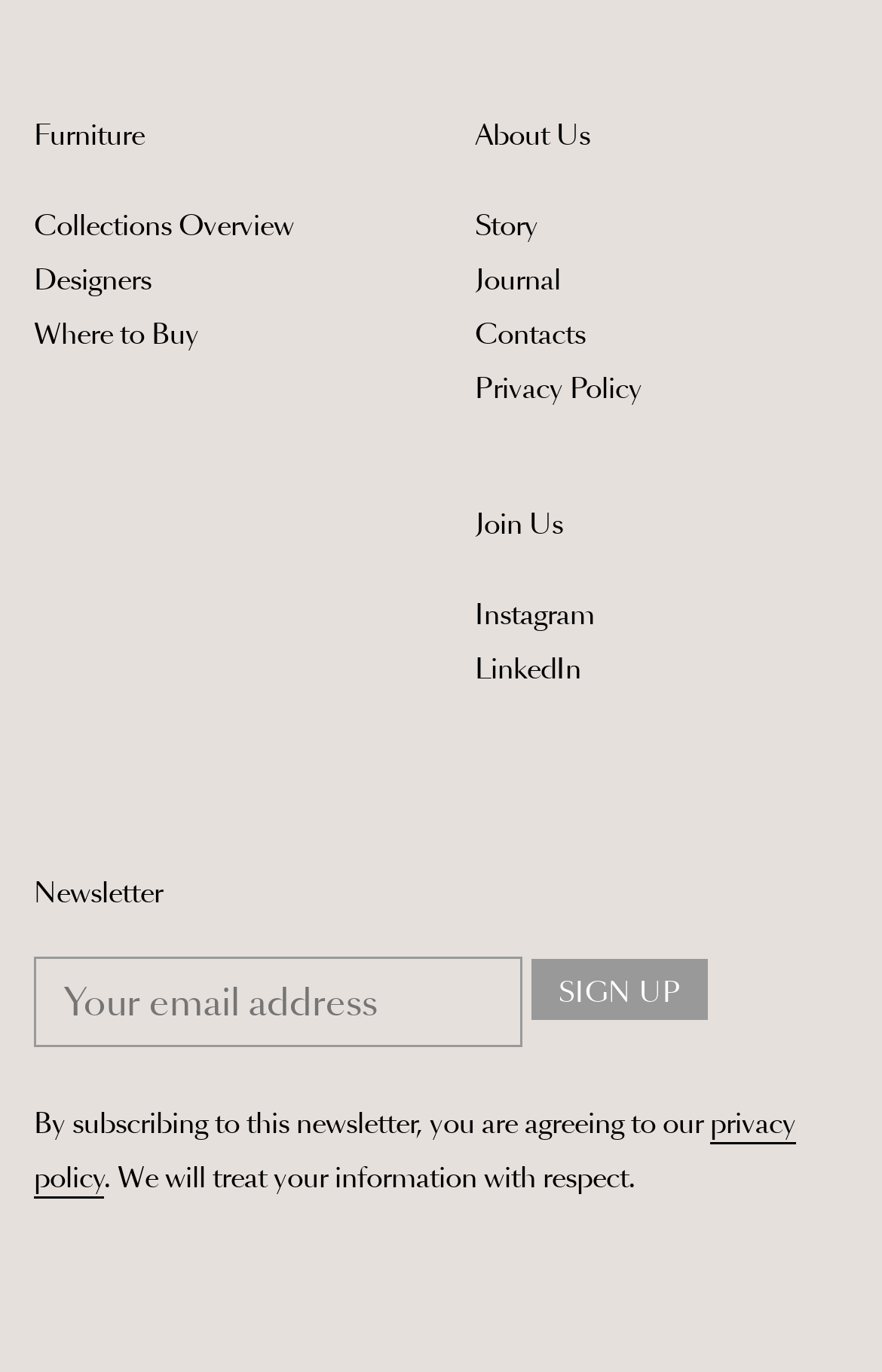Refer to the image and provide an in-depth answer to the question:
What is the main category of products?

The main category of products can be determined by looking at the top-left section of the webpage, where it says 'Furniture' in a static text element.